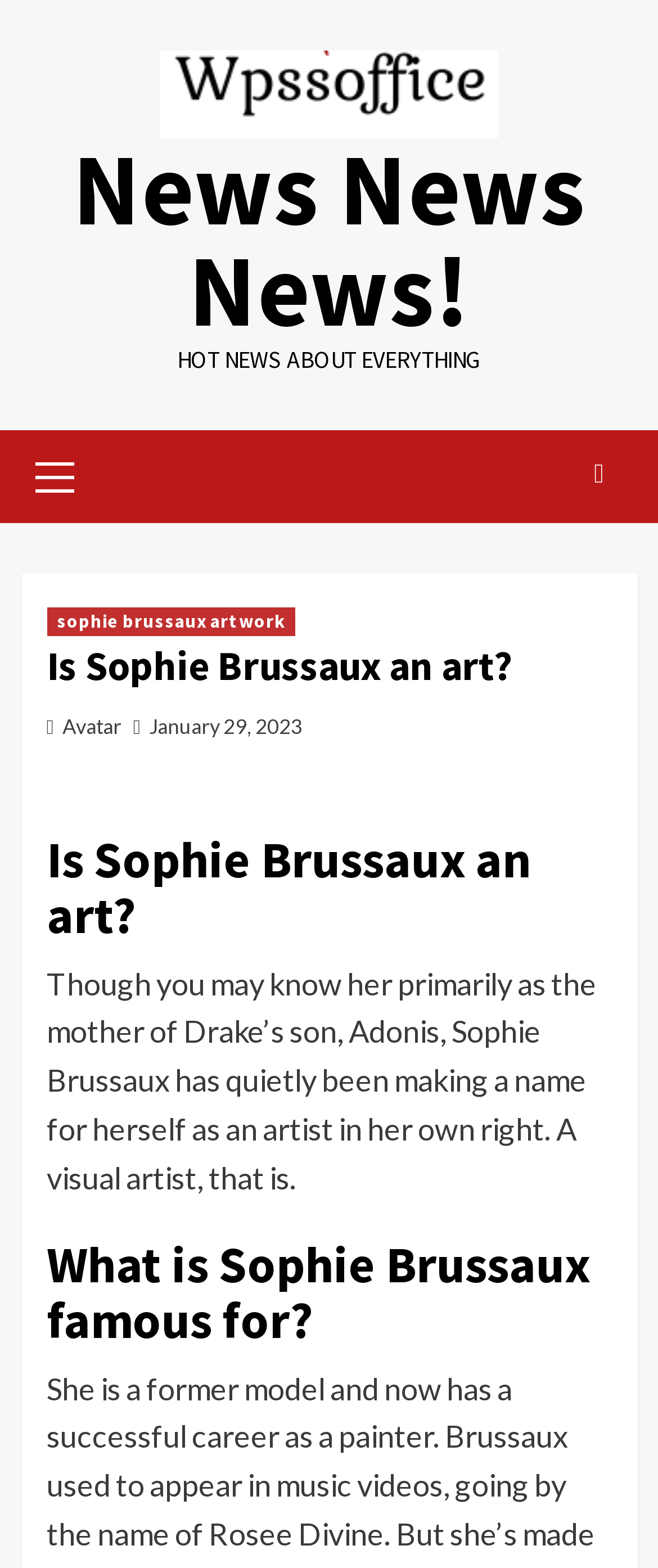Given the webpage screenshot, identify the bounding box of the UI element that matches this description: "News News News!".

[0.11, 0.08, 0.89, 0.225]